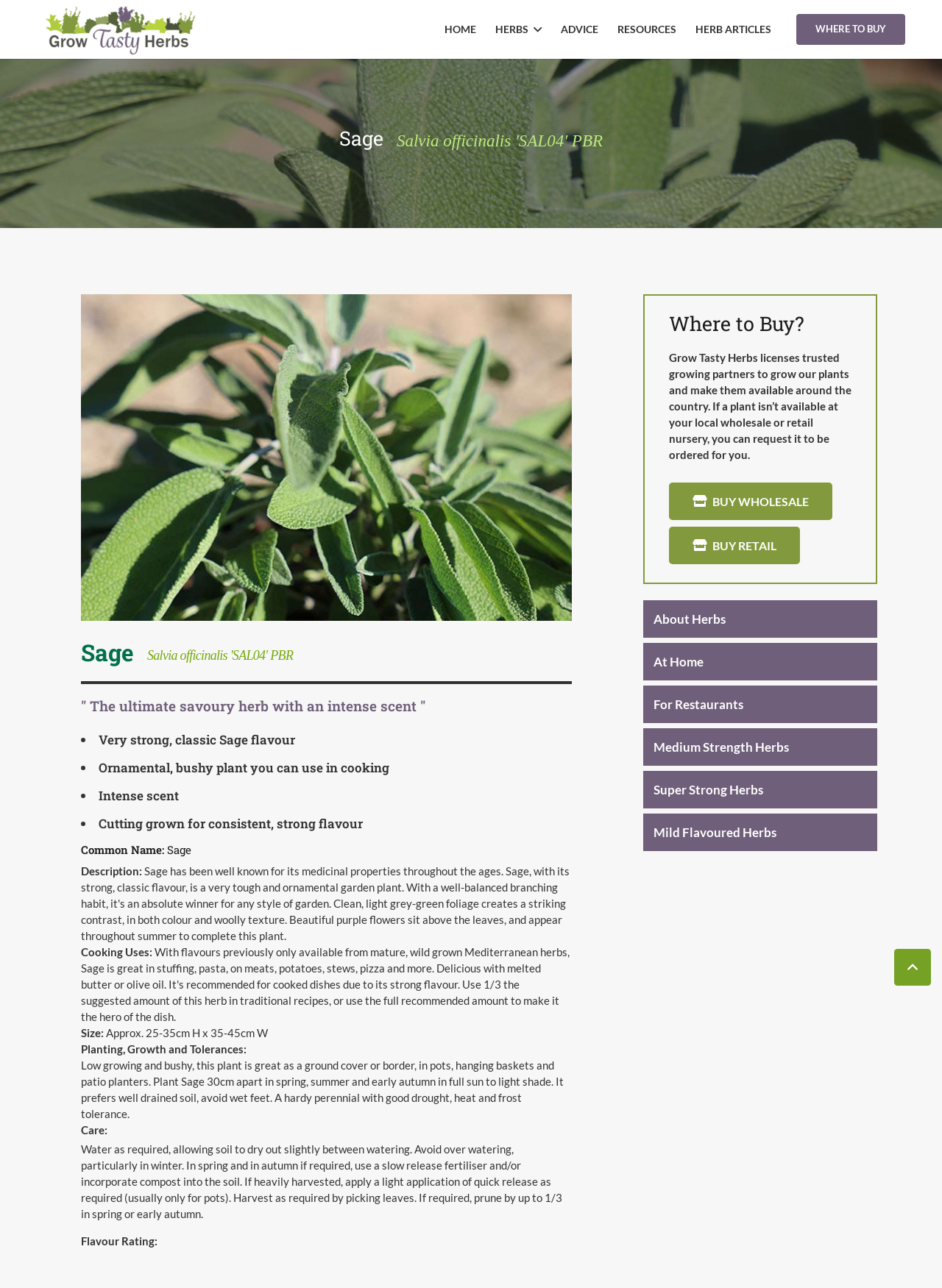Please mark the clickable region by giving the bounding box coordinates needed to complete this instruction: "View the Absolute Sage image".

[0.086, 0.228, 0.607, 0.482]